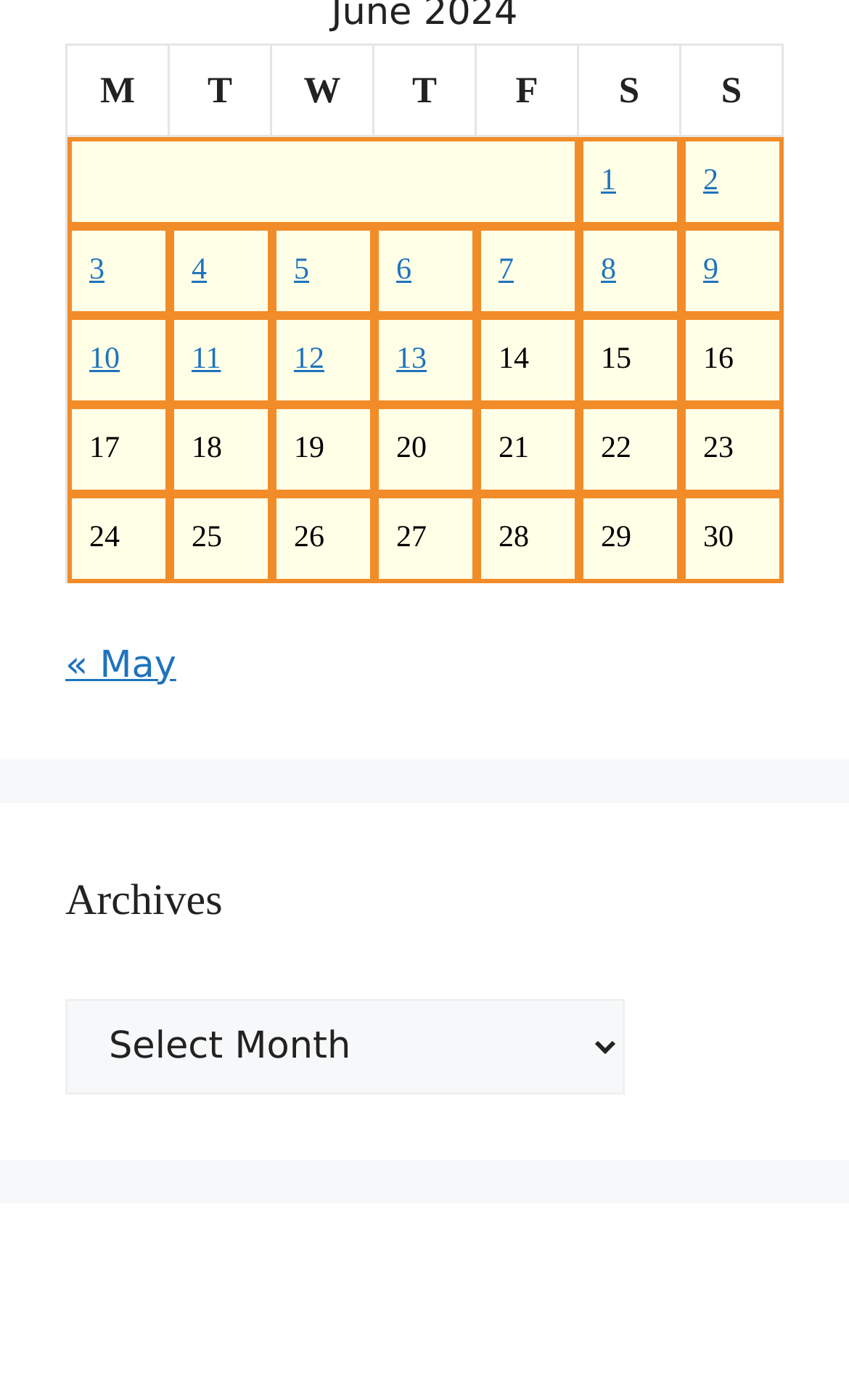Using the description: "« May", determine the UI element's bounding box coordinates. Ensure the coordinates are in the format of four float numbers between 0 and 1, i.e., [left, top, right, bottom].

[0.077, 0.459, 0.208, 0.491]